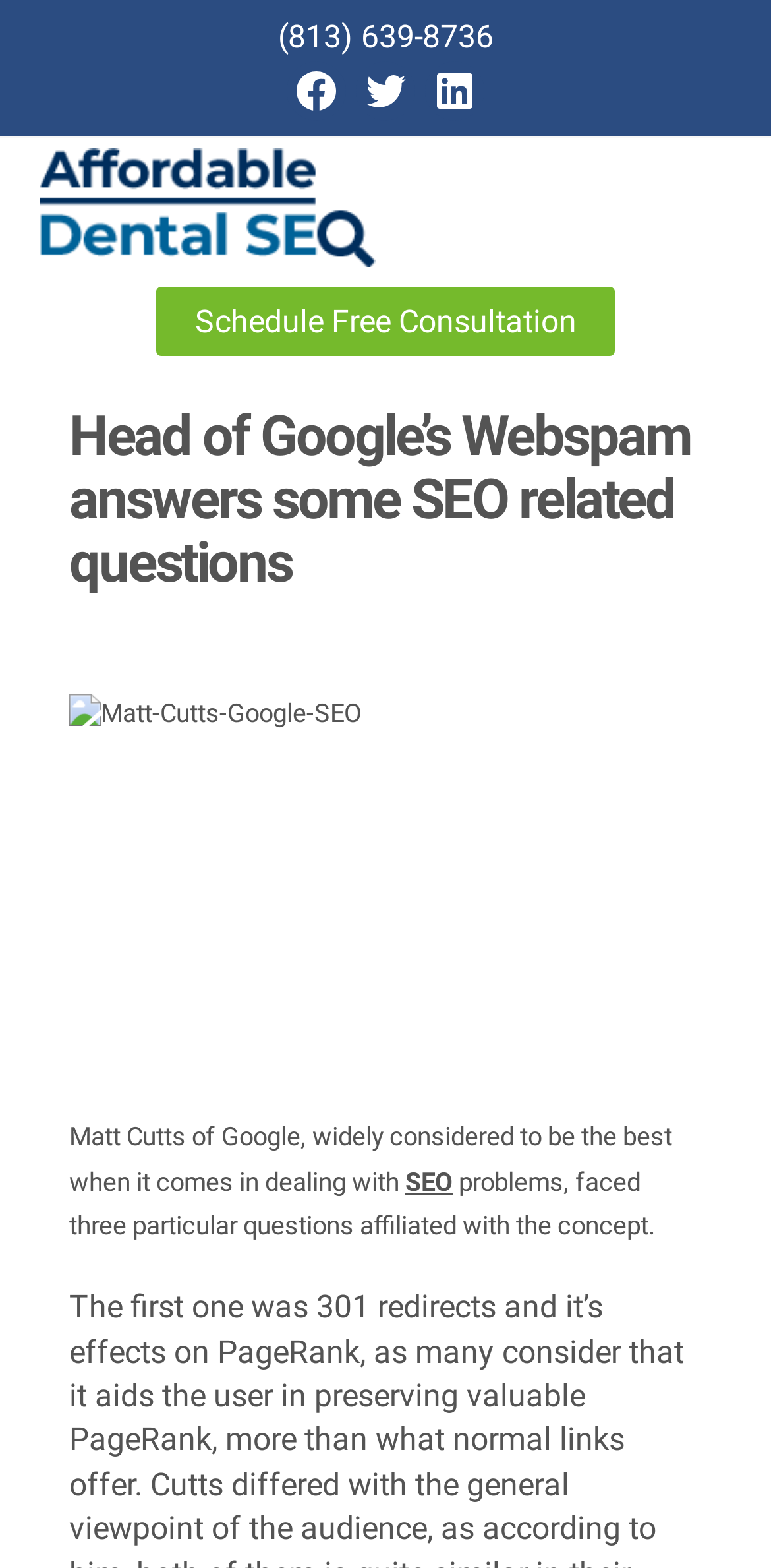Please find the bounding box coordinates in the format (top-left x, top-left y, bottom-right x, bottom-right y) for the given element description. Ensure the coordinates are floating point numbers between 0 and 1. Description: Schedule Free Consultation

[0.203, 0.183, 0.797, 0.228]